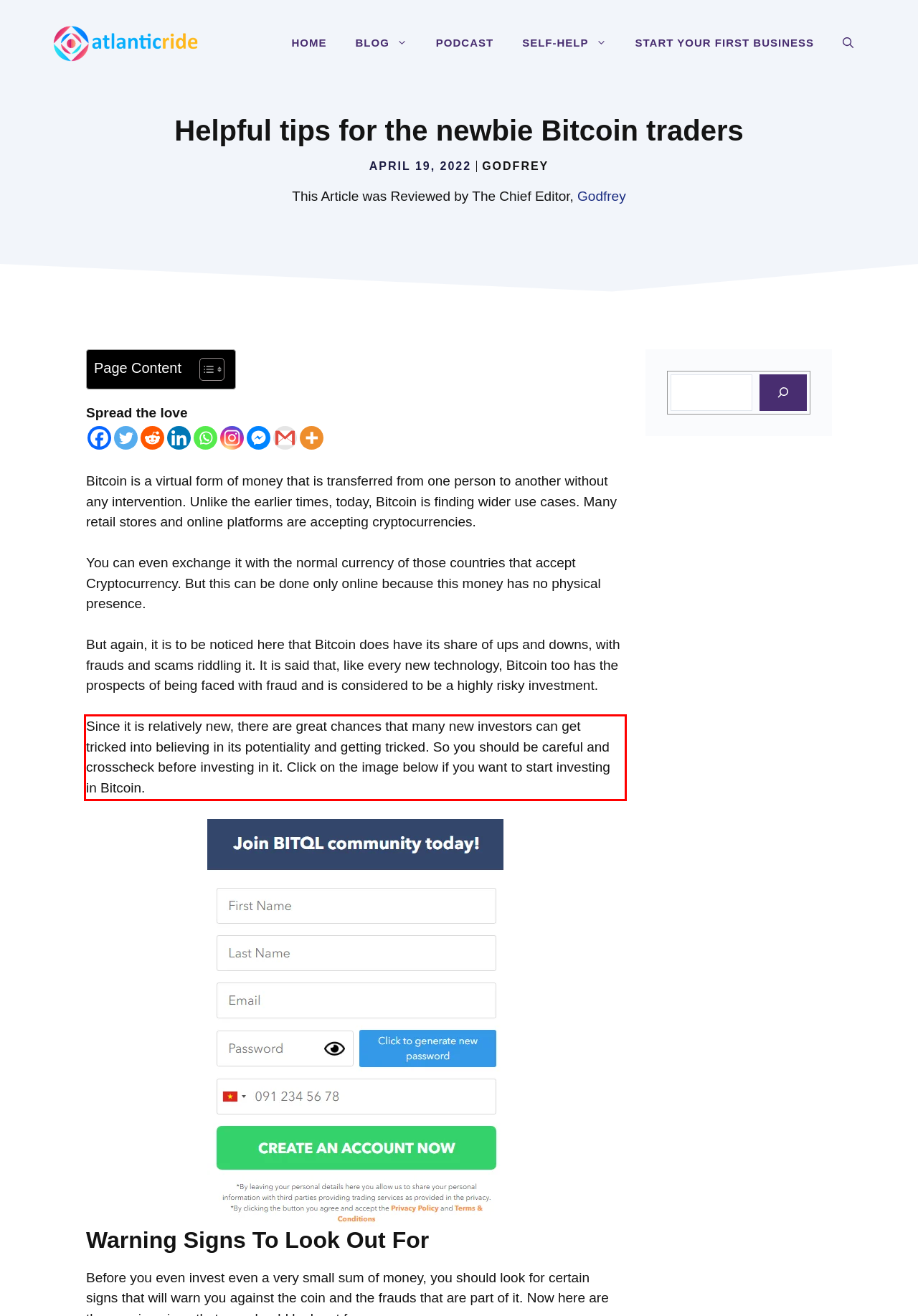Within the provided webpage screenshot, find the red rectangle bounding box and perform OCR to obtain the text content.

Since it is relatively new, there are great chances that many new investors can get tricked into believing in its potentiality and getting tricked. So you should be careful and crosscheck before investing in it. Click on the image below if you want to start investing in Bitcoin.